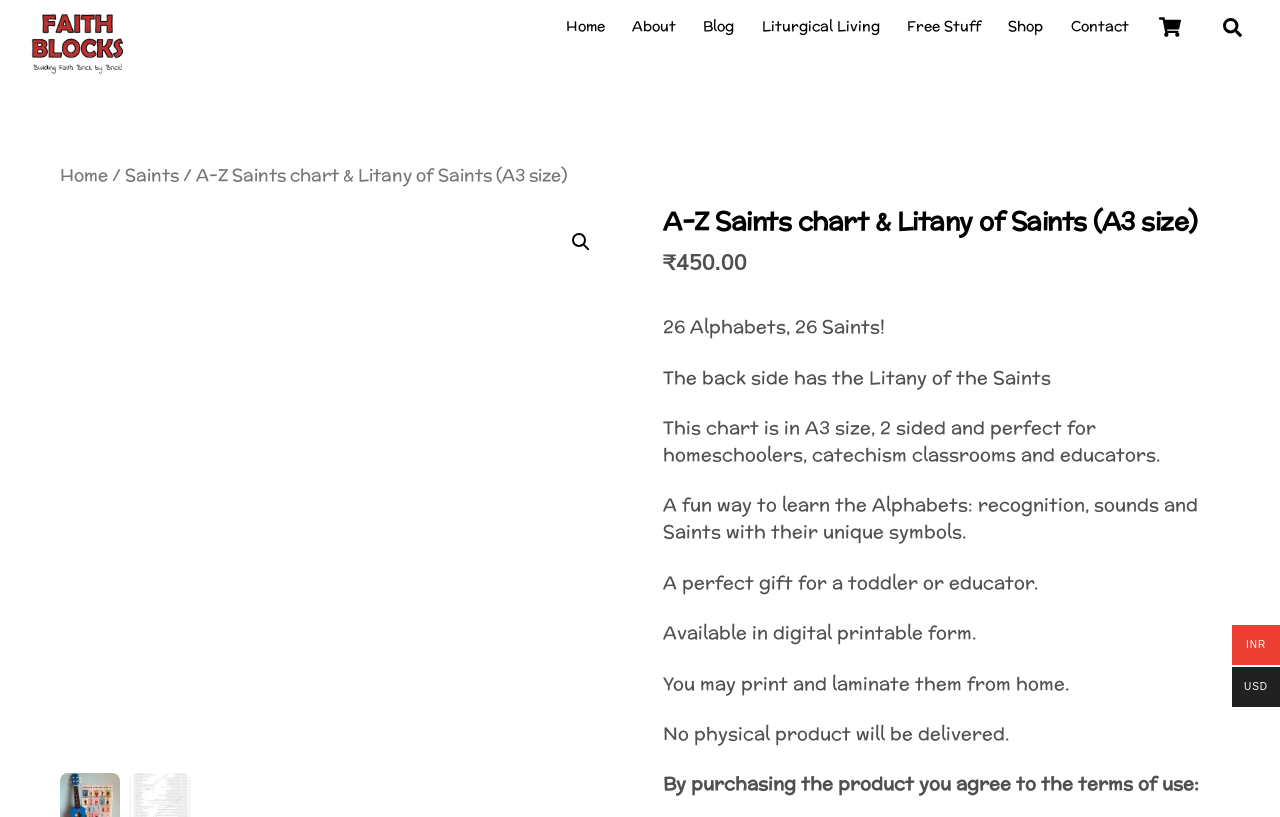Pinpoint the bounding box coordinates of the clickable element needed to complete the instruction: "learn about the product". The coordinates should be provided as four float numbers between 0 and 1: [left, top, right, bottom].

[0.518, 0.252, 0.953, 0.289]